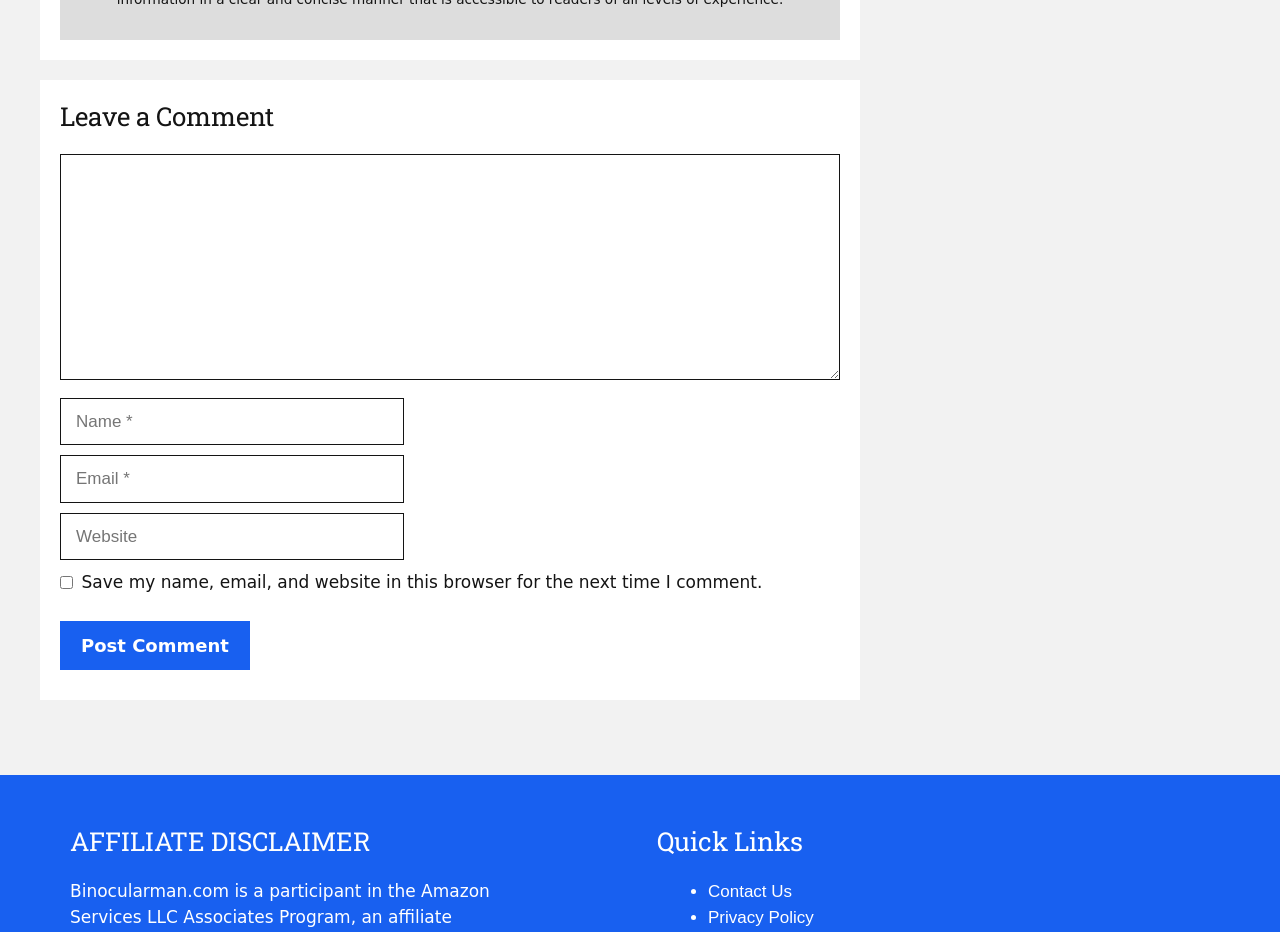Find the bounding box of the element with the following description: "Quick Links". The coordinates must be four float numbers between 0 and 1, formatted as [left, top, right, bottom].

[0.513, 0.885, 0.627, 0.921]